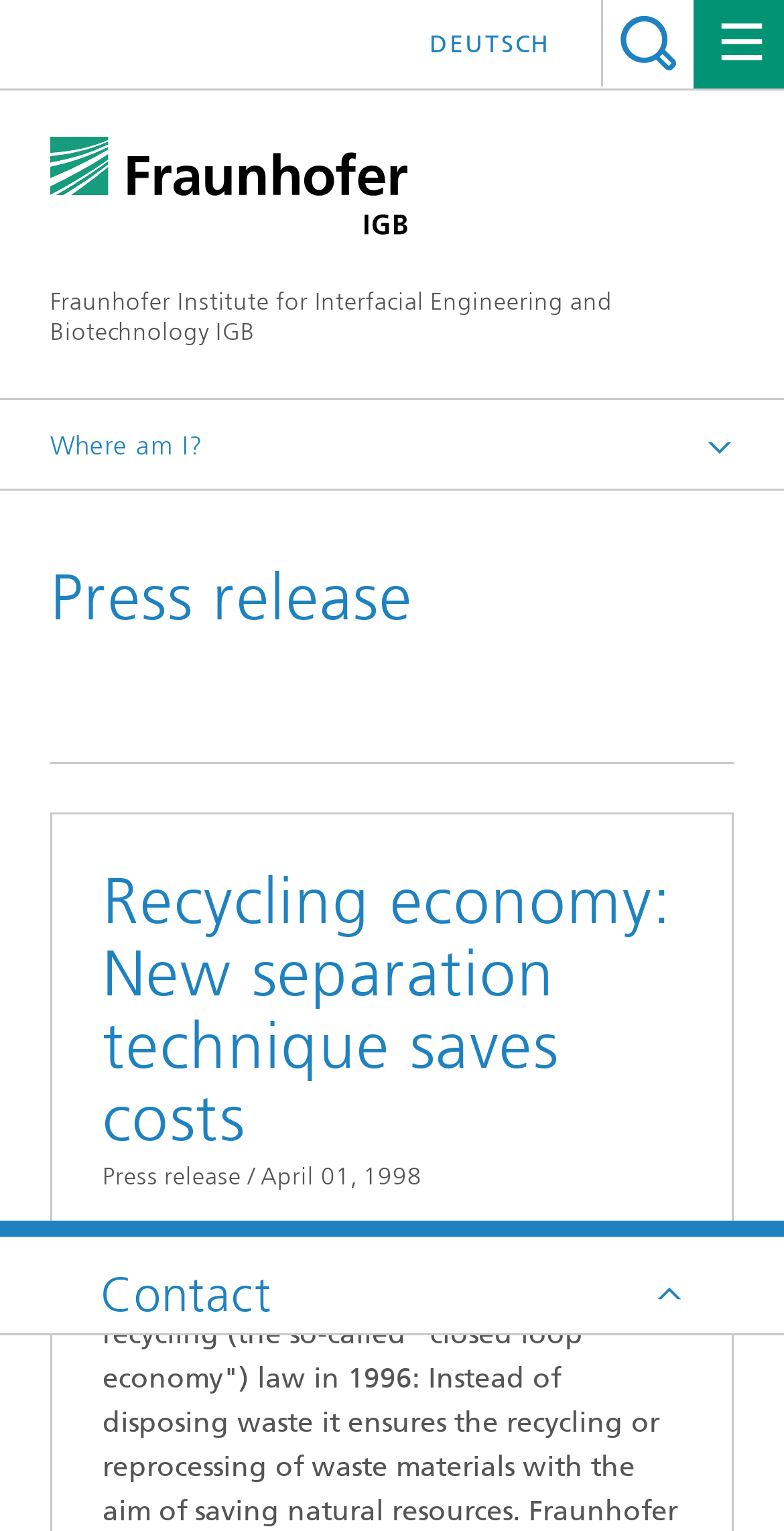What is the purpose of the search button?
Answer the question with just one word or phrase using the image.

To search the website